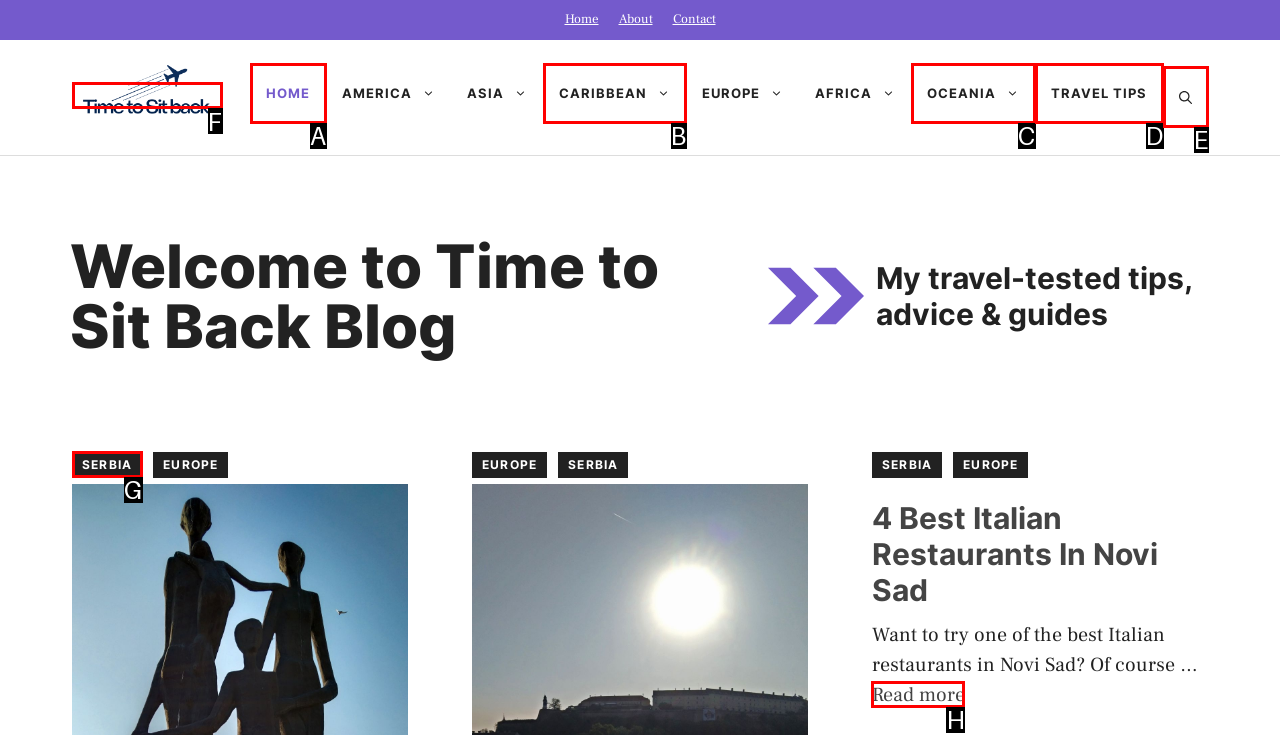Indicate the letter of the UI element that should be clicked to accomplish the task: Open search. Answer with the letter only.

E